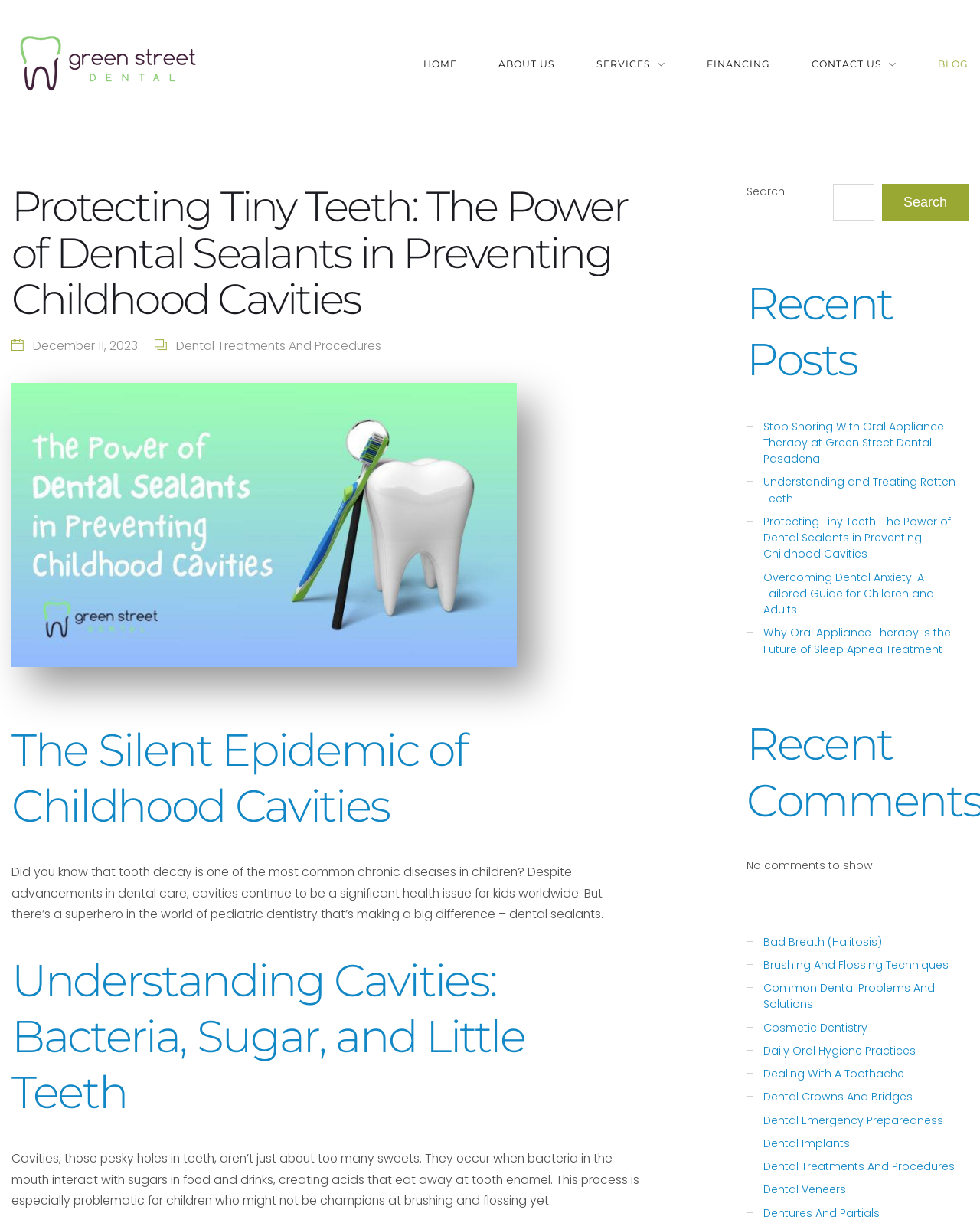Please specify the coordinates of the bounding box for the element that should be clicked to carry out this instruction: "Contact us". The coordinates must be four float numbers between 0 and 1, formatted as [left, top, right, bottom].

[0.828, 0.044, 0.915, 0.061]